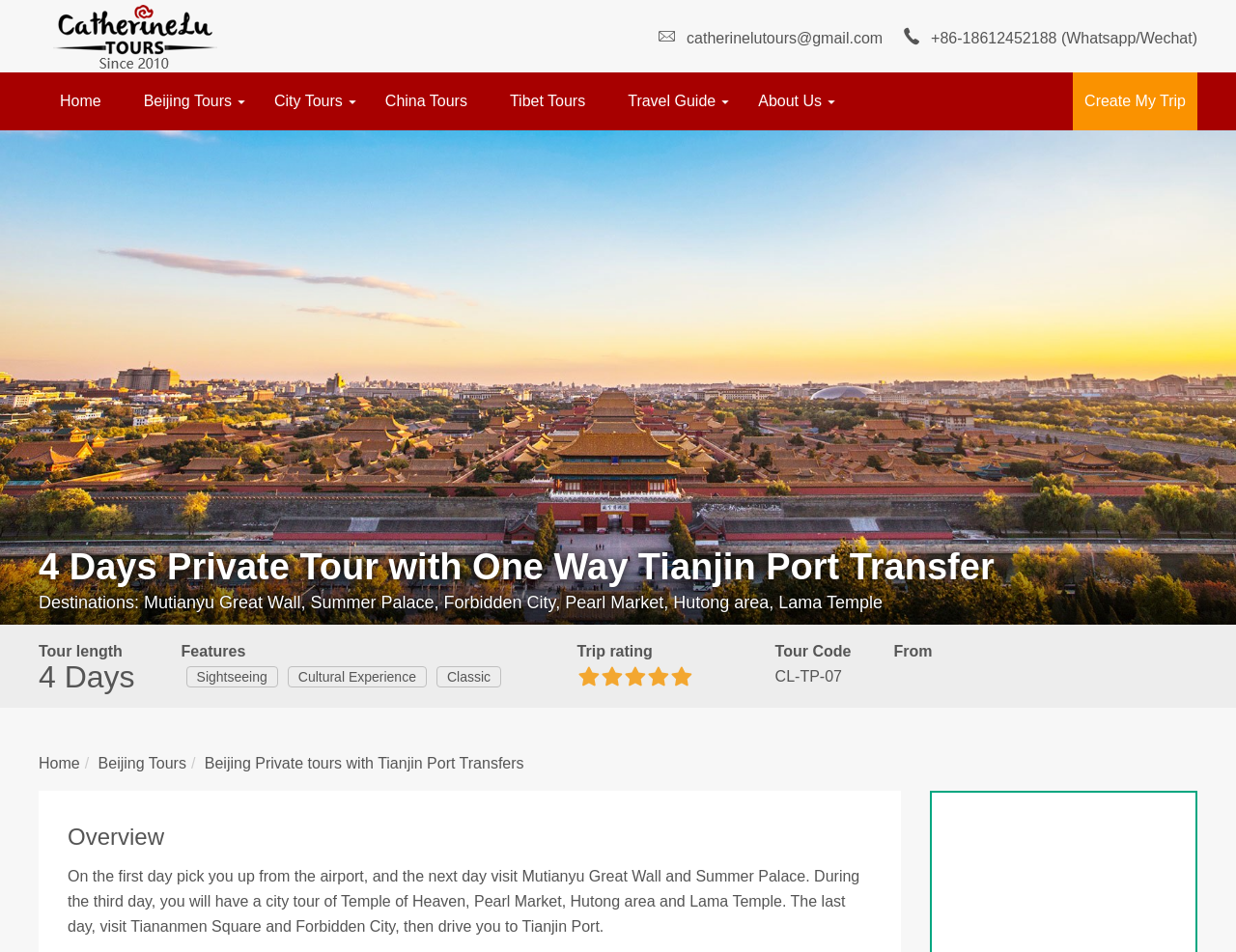What is the contact email?
Answer the question in a detailed and comprehensive manner.

The contact email is displayed at the top of the webpage as 'catherinelutours@gmail.com', along with a phone number and WhatsApp/WeChat contact information.